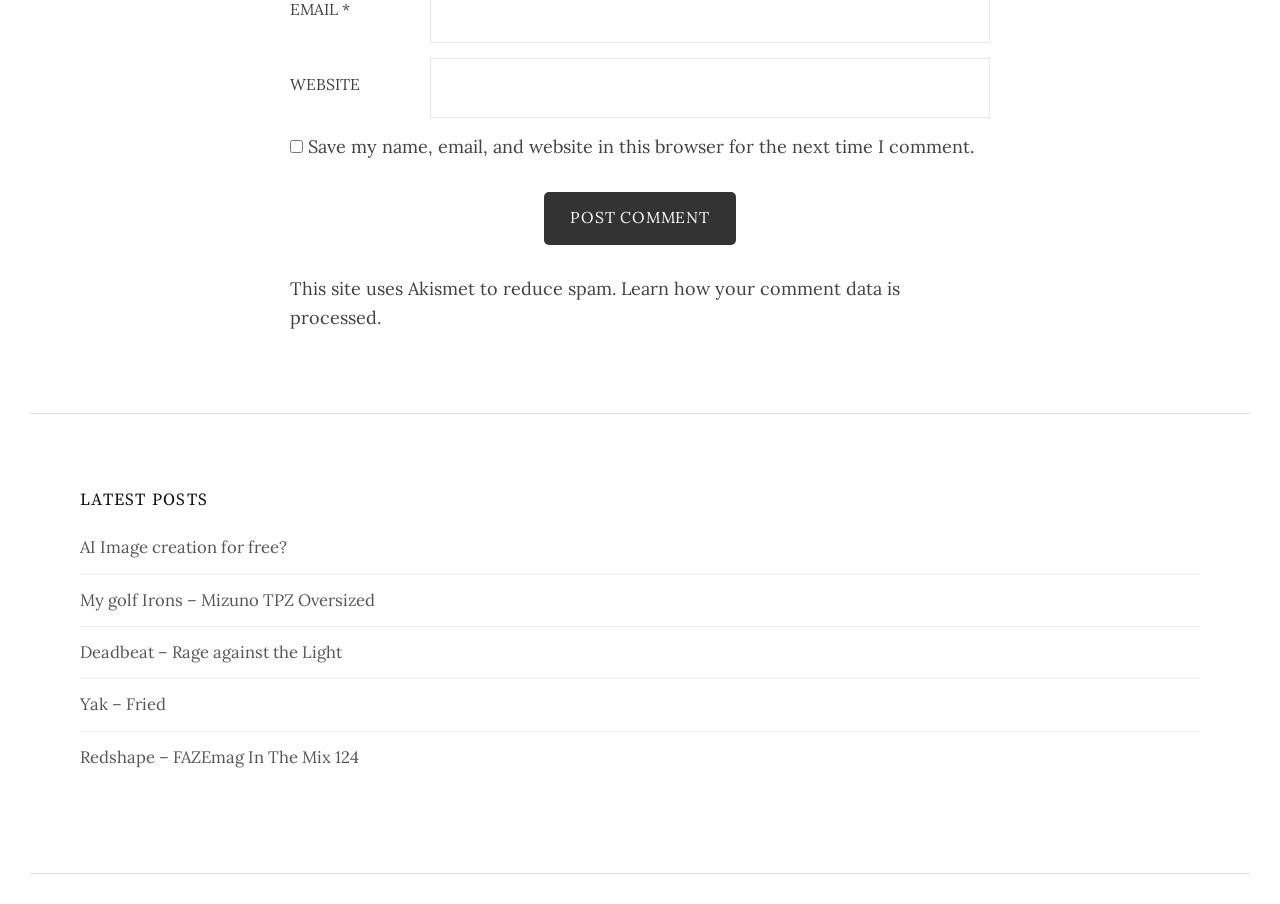Specify the bounding box coordinates of the area to click in order to execute this command: 'Learn how comment data is processed'. The coordinates should consist of four float numbers ranging from 0 to 1, and should be formatted as [left, top, right, bottom].

[0.227, 0.307, 0.703, 0.364]